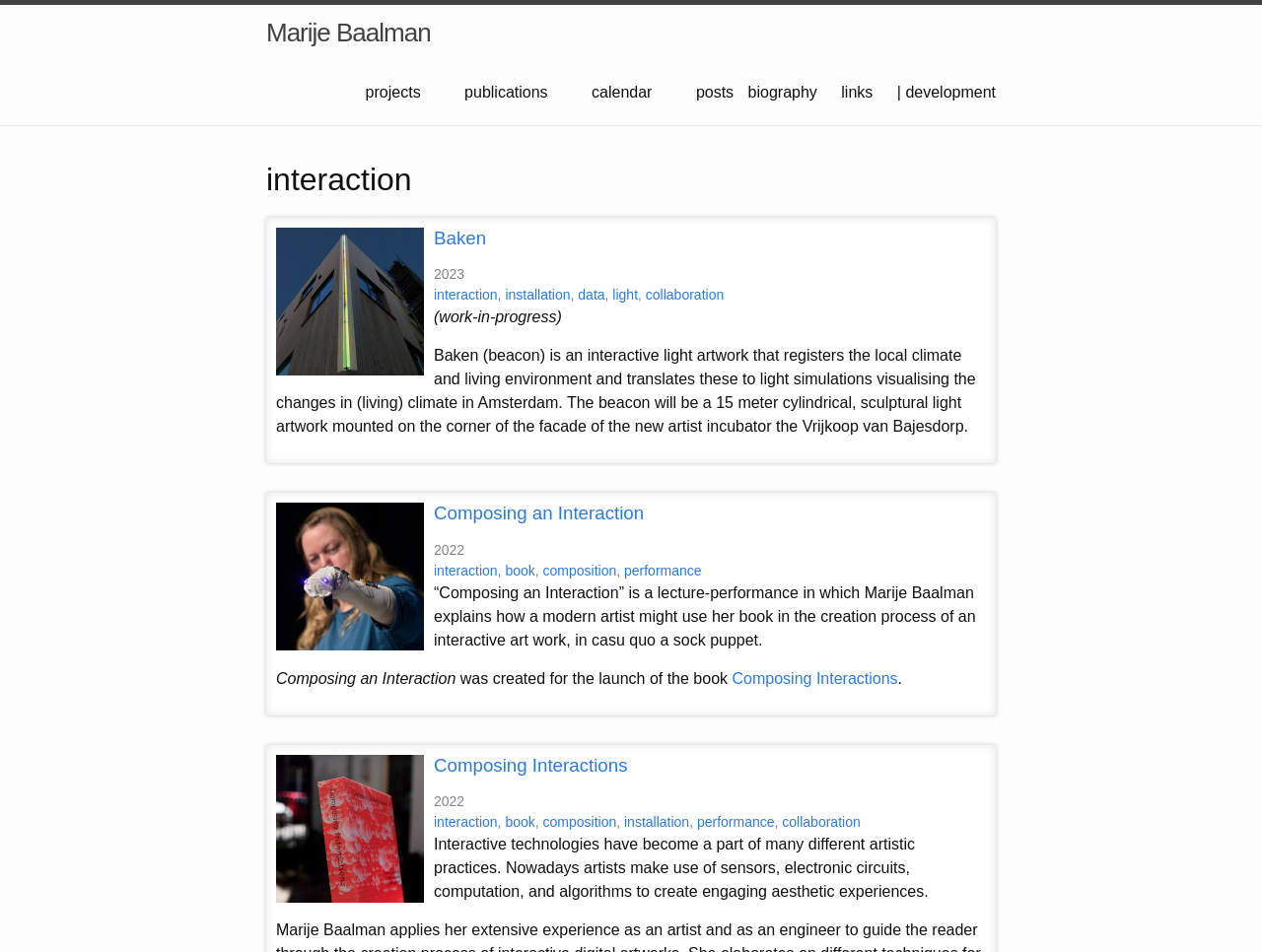Bounding box coordinates must be specified in the format (top-left x, top-left y, bottom-right x, bottom-right y). All values should be floating point numbers between 0 and 1. What are the bounding box coordinates of the UI element described as: About Us

None